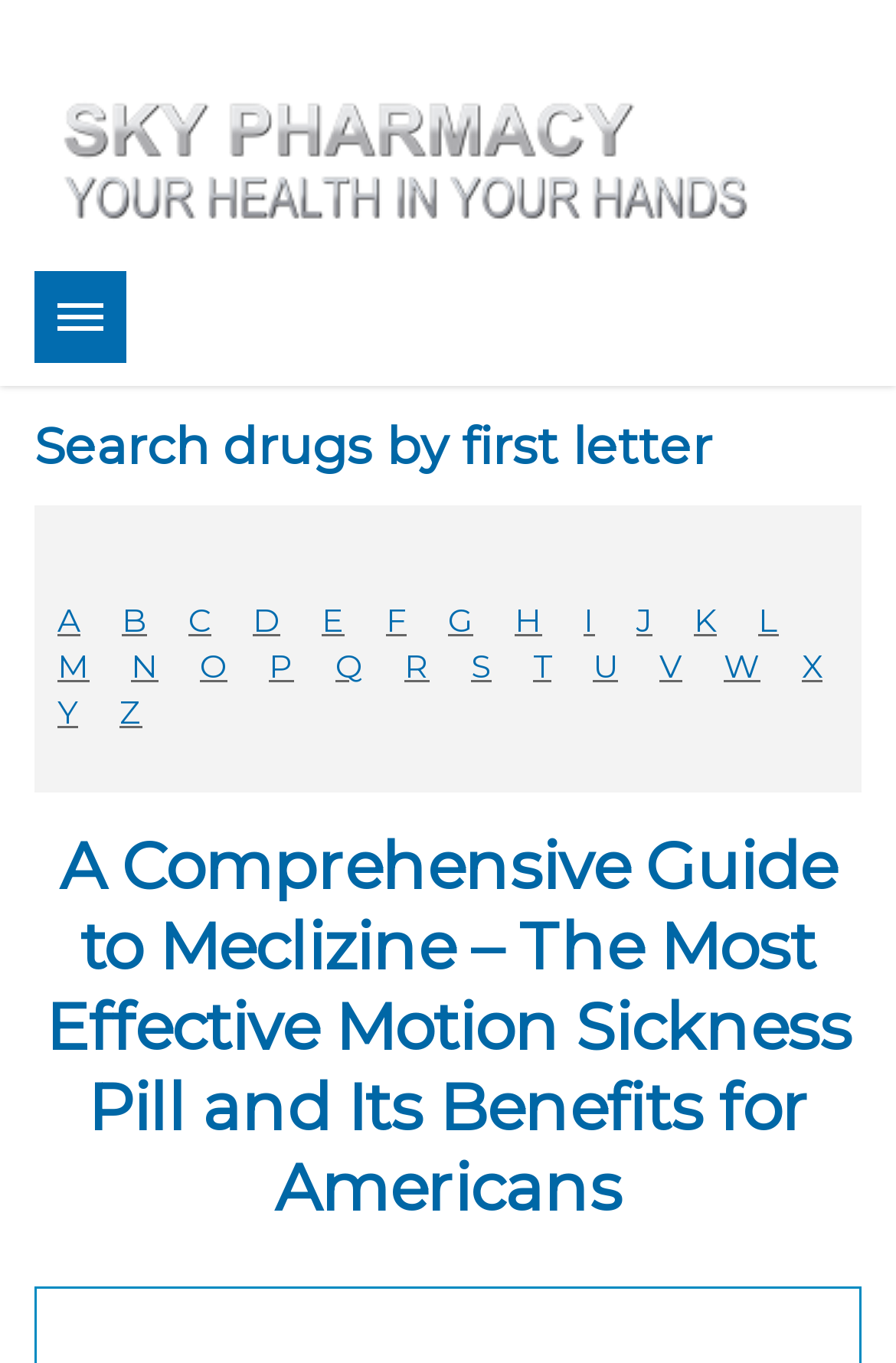Please provide the bounding box coordinates for the UI element as described: "Sky Pharmacy App". The coordinates must be four floats between 0 and 1, represented as [left, top, right, bottom].

[0.038, 0.617, 0.405, 0.661]